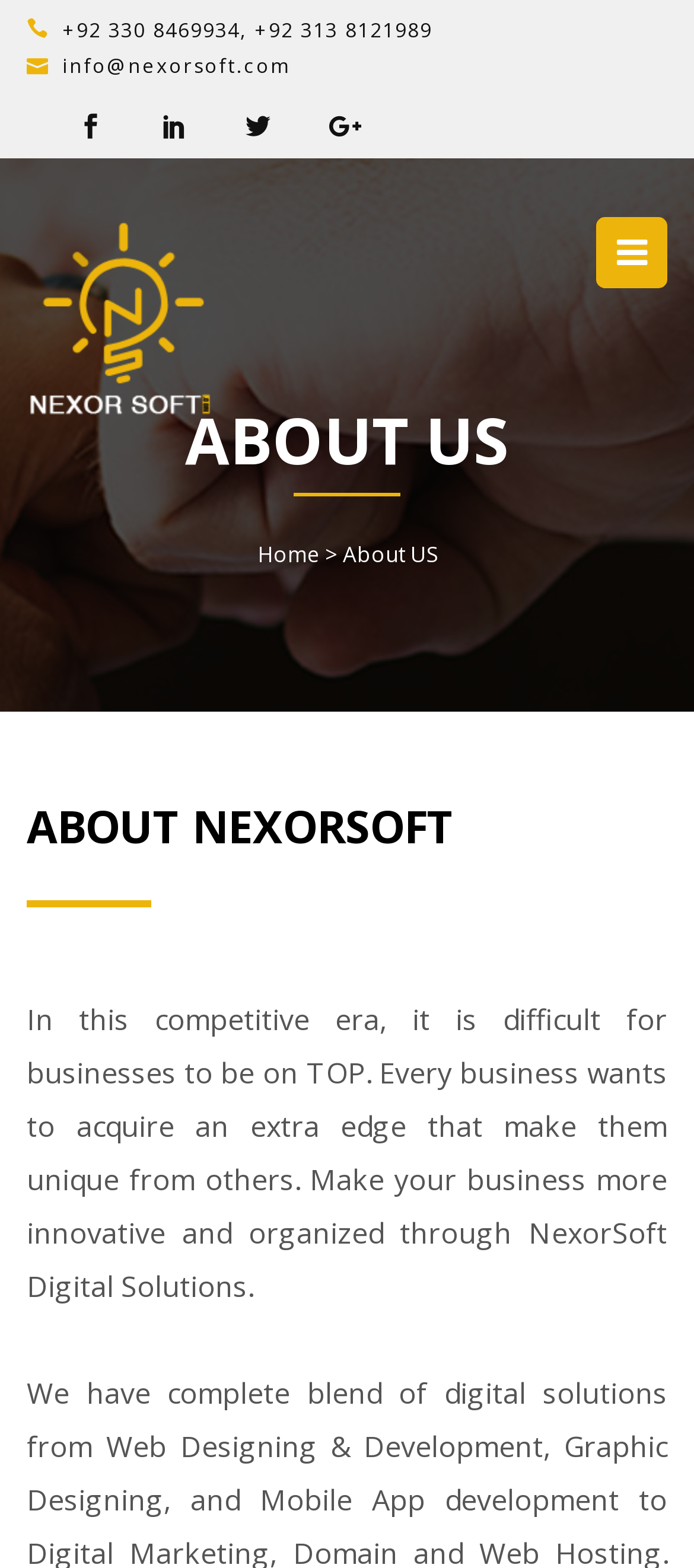Provide a brief response to the question below using a single word or phrase: 
What is the purpose of Nexorsoft?

To make businesses more innovative and organized